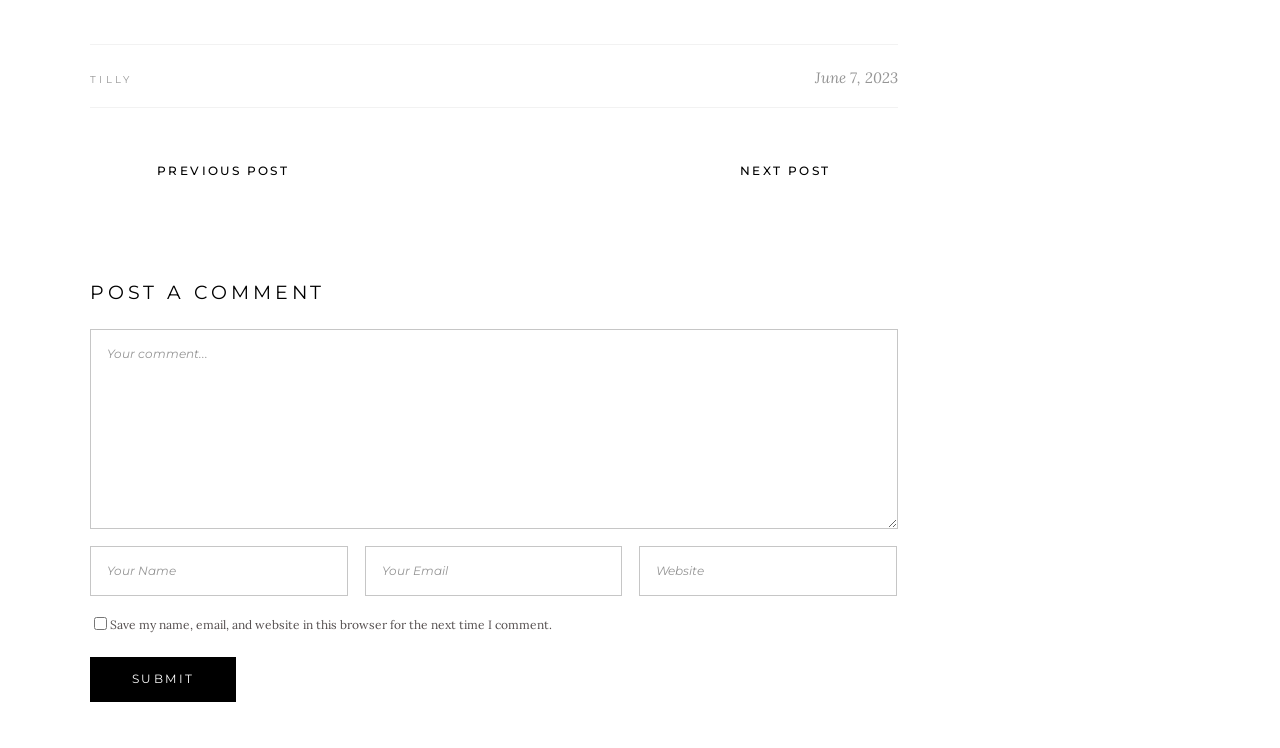Provide a short answer using a single word or phrase for the following question: 
What is the date displayed on the top?

June 7, 2023